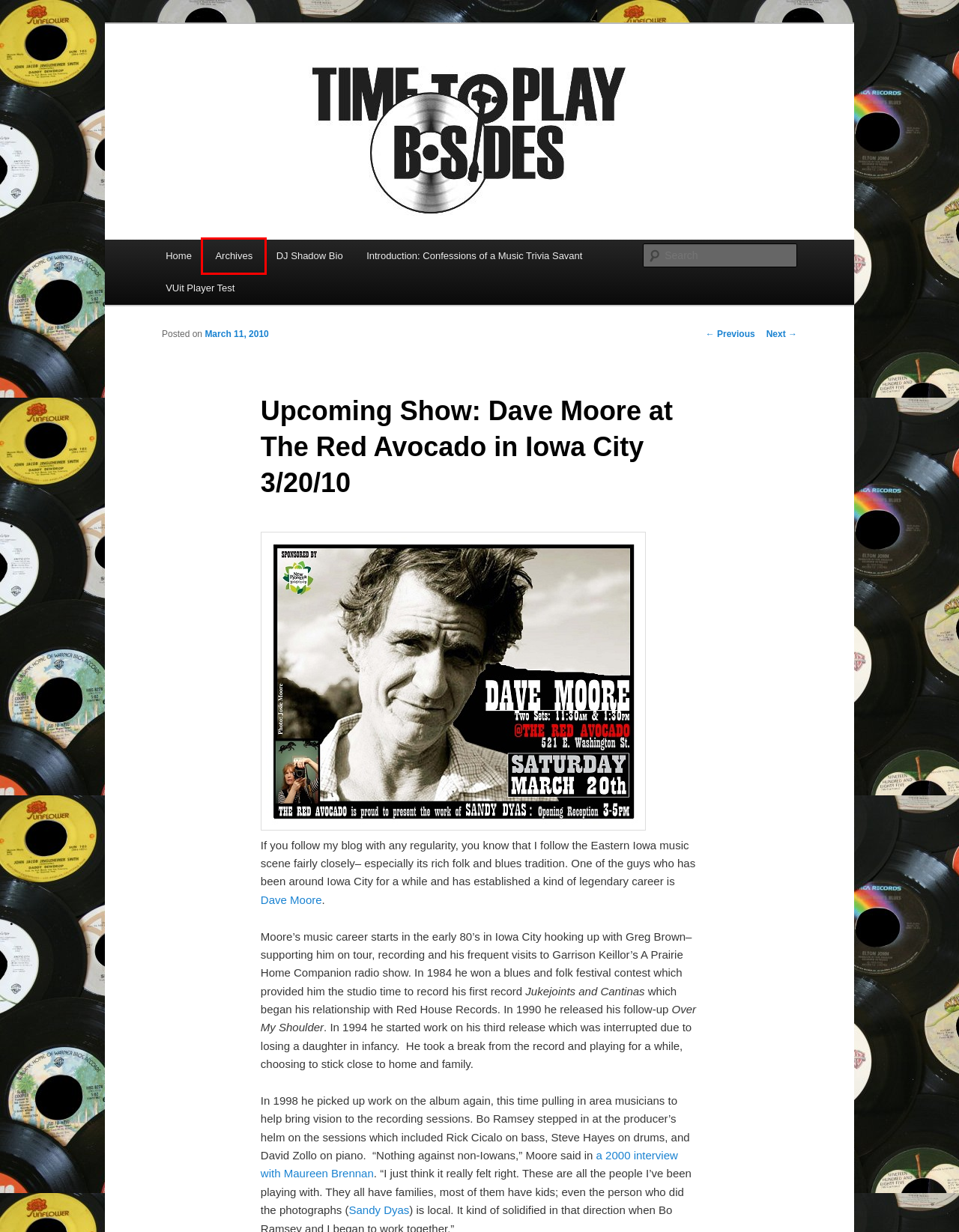You are presented with a screenshot of a webpage containing a red bounding box around a particular UI element. Select the best webpage description that matches the new webpage after clicking the element within the bounding box. Here are the candidates:
A. (Free Download) Ryan Adams is Back in Black With Metal Album as Orion | Time to play b-sides
B. About Me / NEWS - Sandra Dyas's Portfolio
C. Introduction: Confessions of a Music Trivia Savant | Time to play b-sides
D. VUit Player Test | Time to play b-sides
E. Upcoming Show: Ben Sollee and Daniel Martin Moore at CSPS 3/15/10 | Time to play b-sides
F. DJ Shadow Bio | Time to play b-sides
G. Time to play b-sides | Mike Roeder muses over things musical
H. Archives | Time to play b-sides

H